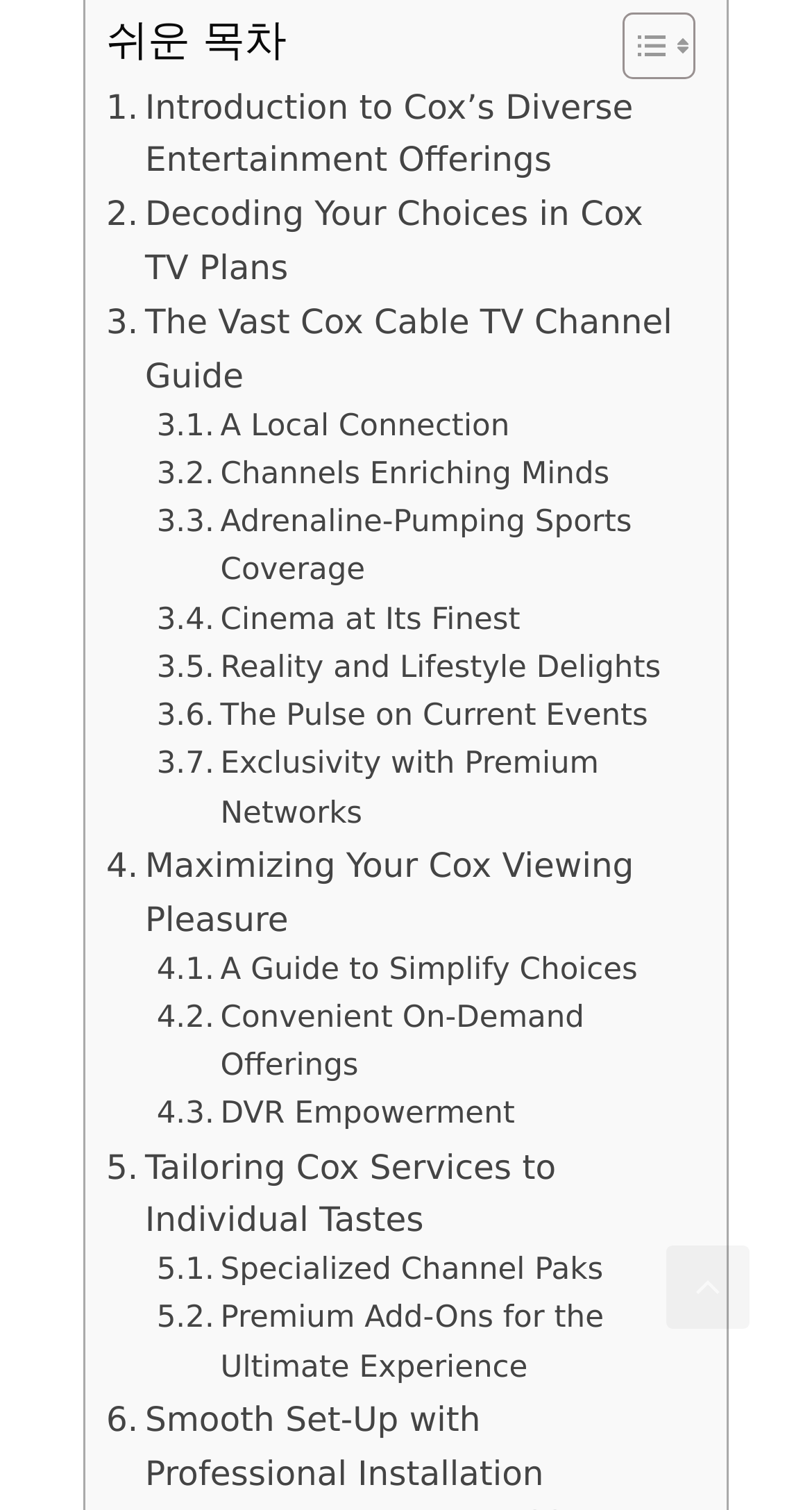What is the function of the button at the bottom of the page?
Provide a well-explained and detailed answer to the question.

The button at the bottom of the page is located at [0.821, 0.825, 0.923, 0.88] coordinates and has an OCR text 'Scroll back to top', indicating that it is used to scroll back to the top of the page.